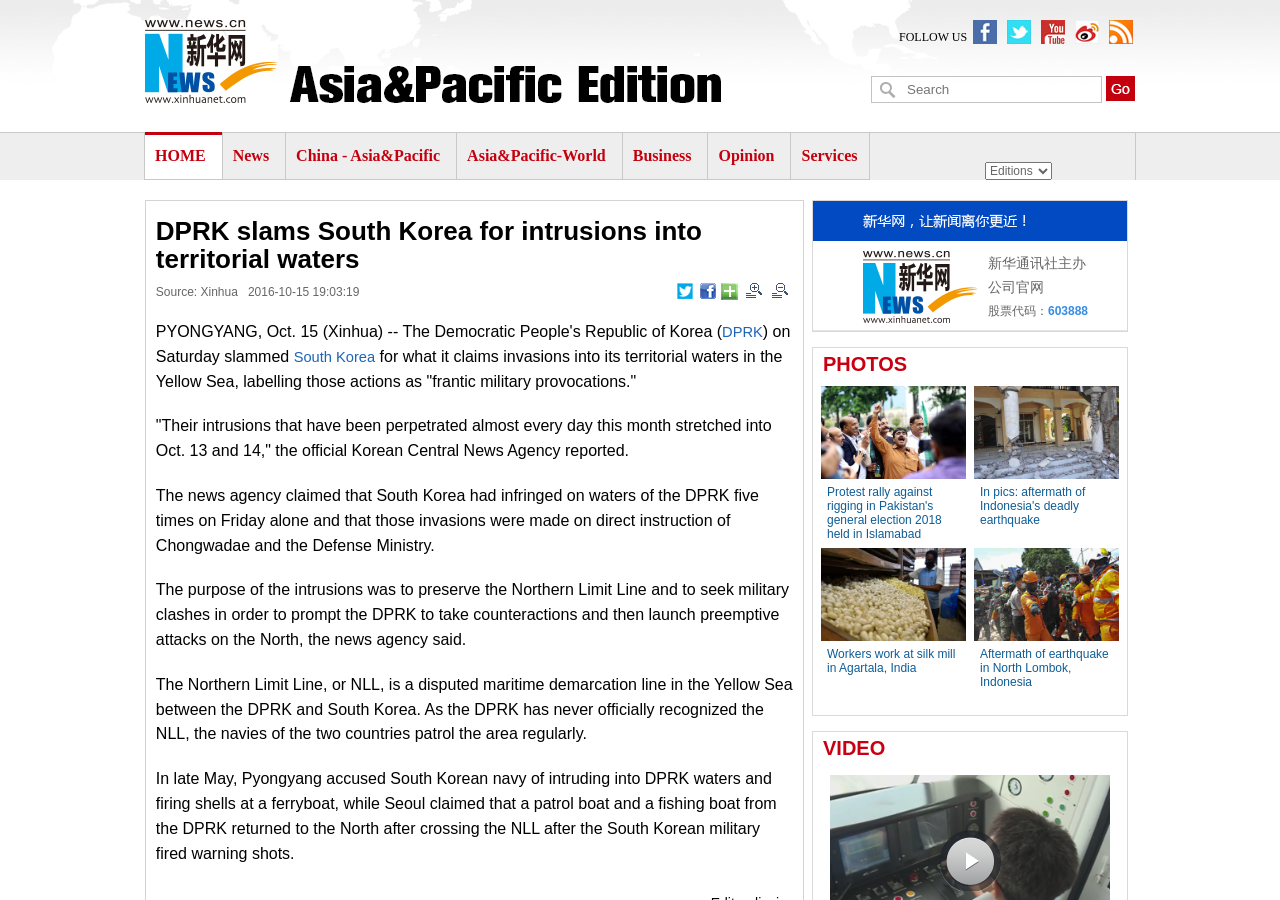Please indicate the bounding box coordinates for the clickable area to complete the following task: "Follow Xinhua on Facebook". The coordinates should be specified as four float numbers between 0 and 1, i.e., [left, top, right, bottom].

[0.76, 0.022, 0.779, 0.049]